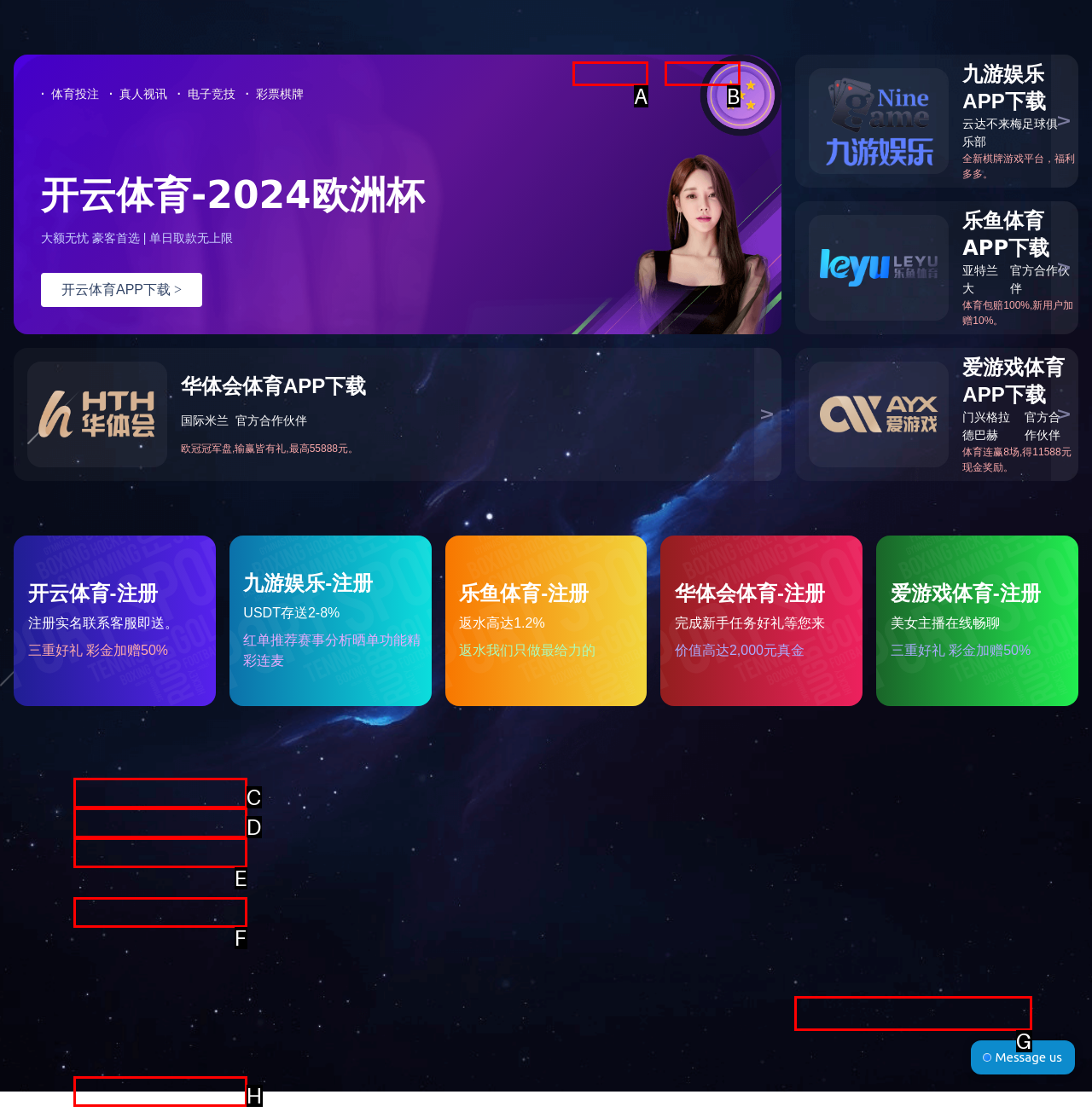From the description: 青岛办公家具·会议台系列11, select the HTML element that fits best. Reply with the letter of the appropriate option.

G